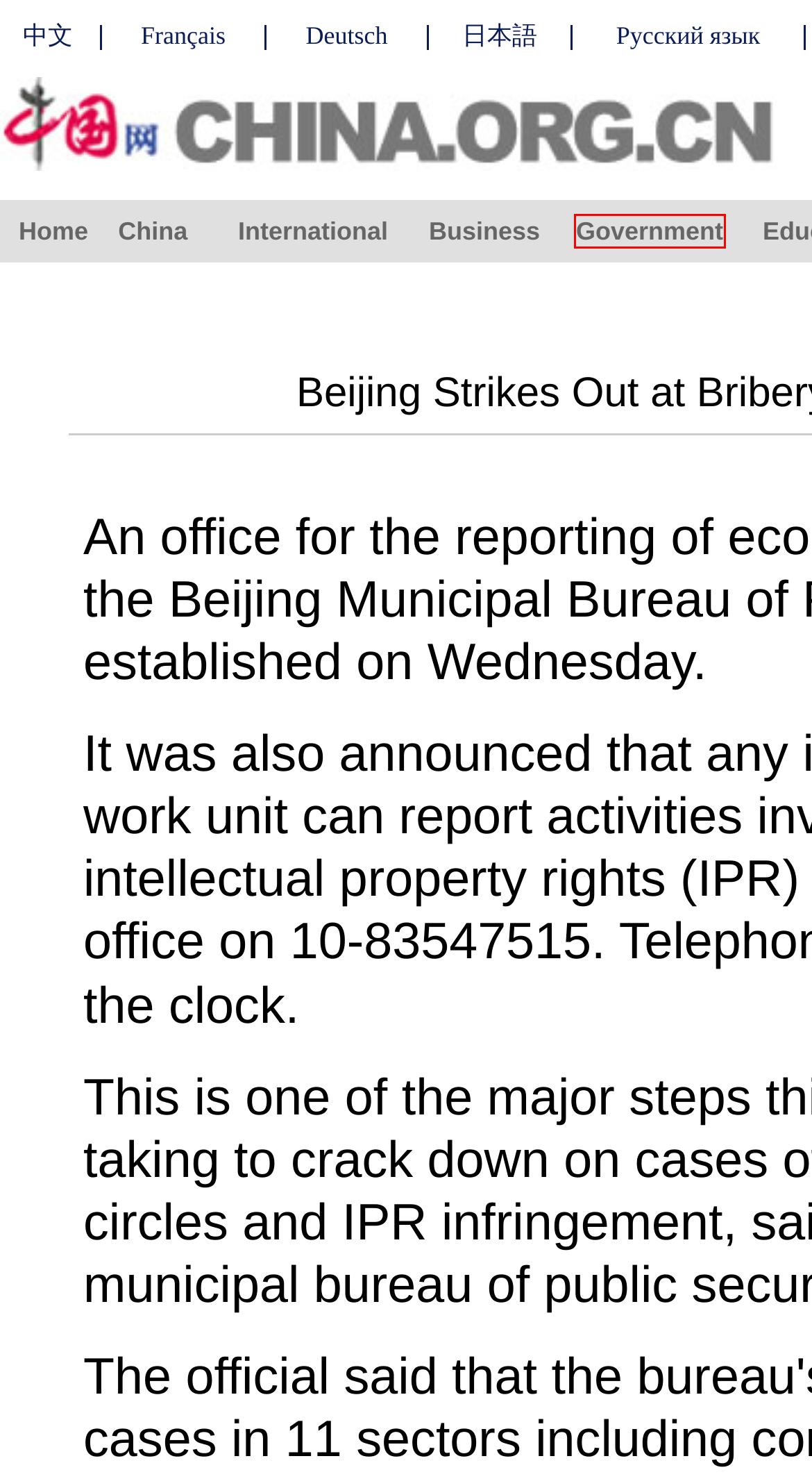Examine the screenshot of the webpage, noting the red bounding box around a UI element. Pick the webpage description that best matches the new page after the element in the red bounding box is clicked. Here are the candidates:
A. Chinatown_china.org.cn
B. german.china.org.cn
C. Government_China.org.cn
D. china.org.cn - International
E. Entertainment - China.org.cn
F. China.org.cn - China's Official Gateway to News & Information
G. China - China.org.cn
H. Travel_china.org.cn

C